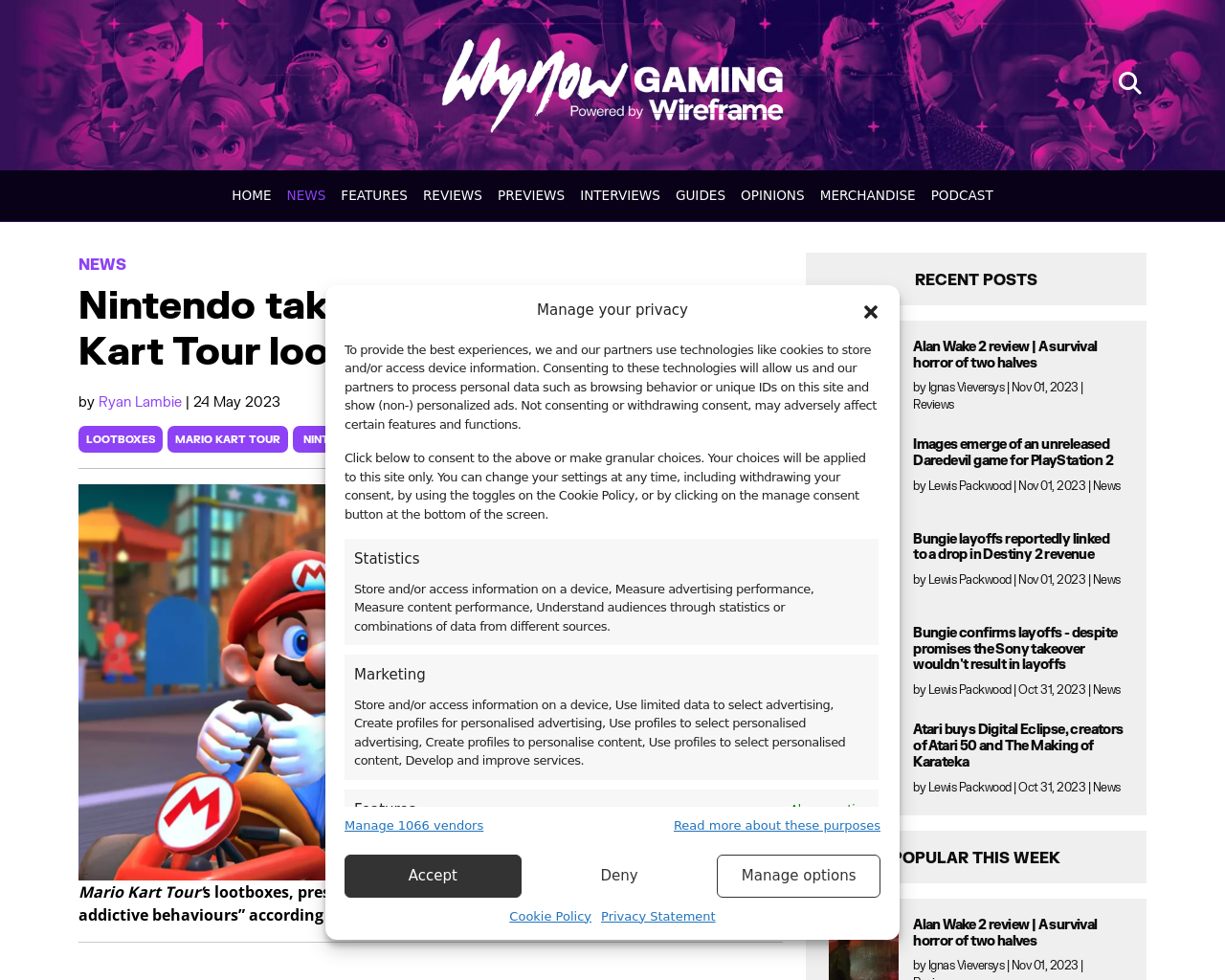Construct a comprehensive caption that outlines the webpage's structure and content.

This webpage is about gaming news and features a prominent article about a class action lawsuit filed against Nintendo regarding Mario Kart Tour's lootboxes. At the top of the page, there is a dialog box for managing privacy settings, which includes buttons to accept or deny consent for data collection and links to manage options and view the cookie policy.

Below the dialog box, there is a search bar with a button to submit a search query. To the right of the search bar, there is a button labeled "Search". Above the search bar, there are links to various sections of the website, including "HOME", "NEWS", "FEATURES", and more.

The main article is displayed prominently on the page, with a heading that reads "Nintendo taken to court over Mark Kart Tour lootboxes". Below the heading, there is an image related to the article, and the text of the article is displayed in a block of text. The article mentions that the lootboxes in Mario Kart Tour encouraged addictive behaviors, according to the lawsuit.

To the right of the main article, there is a section labeled "RECENT POSTS", which displays three recent articles with images and headings. Each article has a link to read more, and the author and date of publication are displayed below the heading.

At the bottom of the page, there is a horizontal separator line, and below that, there is a small block of text with no content.